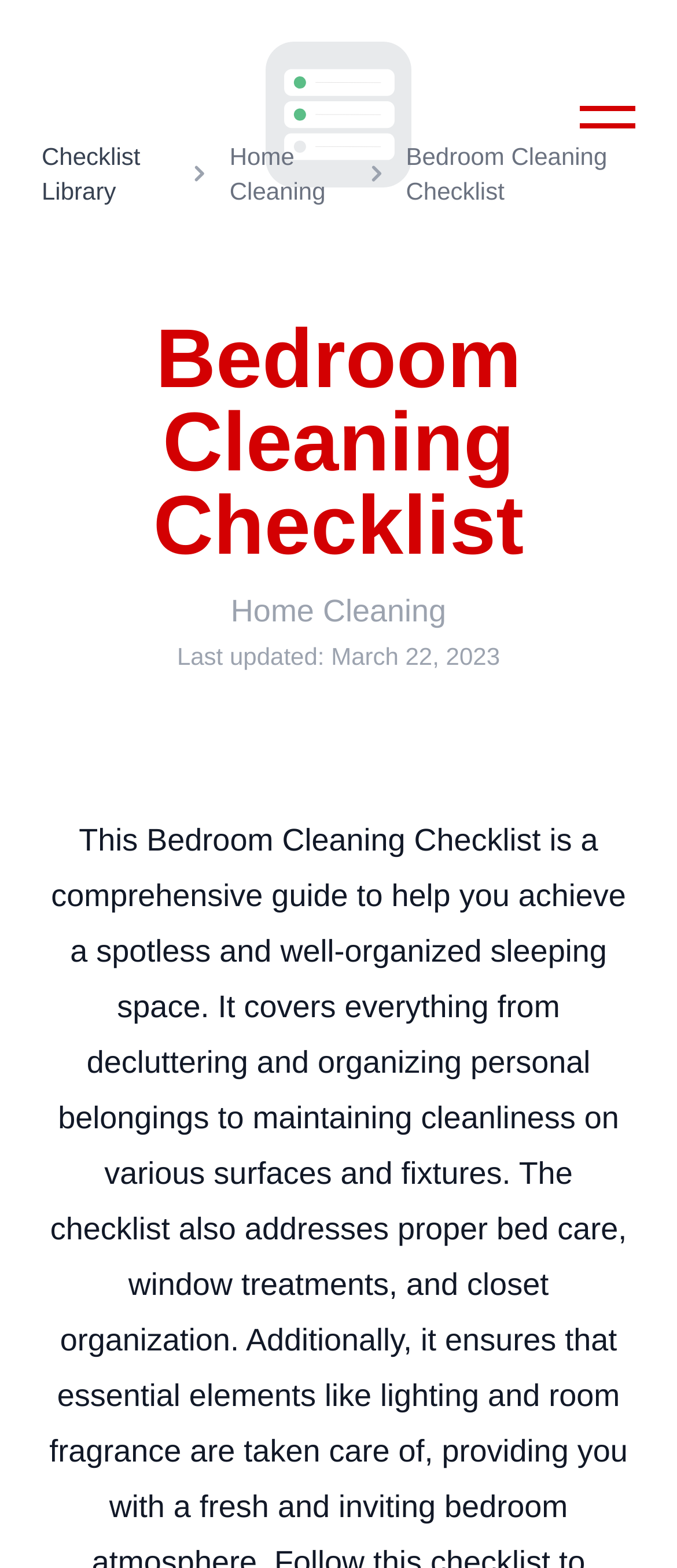What is the last updated date of the checklist?
Answer the question in a detailed and comprehensive manner.

I looked for the 'Last updated:' text and found the corresponding date next to it, which is 'March 22, 2023'.